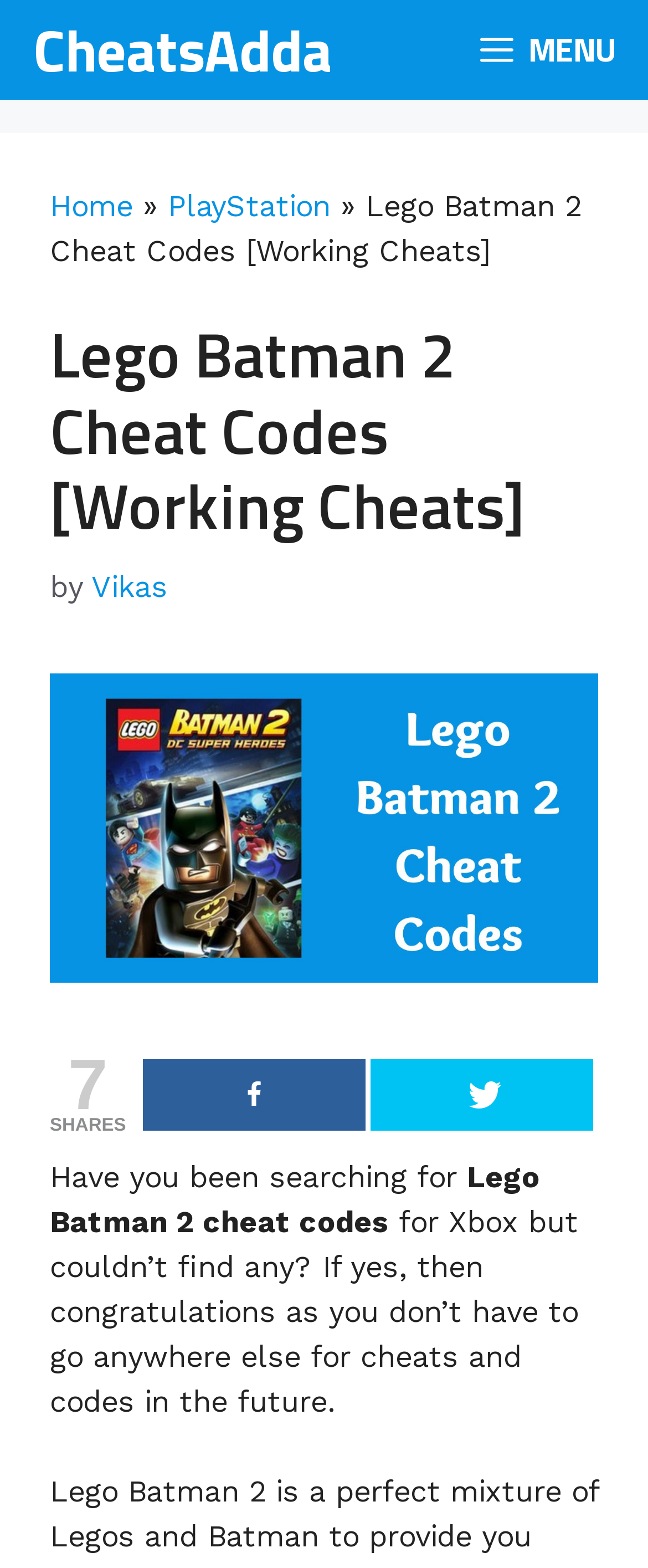Based on the element description: "Share", identify the UI element and provide its bounding box coordinates. Use four float numbers between 0 and 1, [left, top, right, bottom].

[0.22, 0.675, 0.564, 0.721]